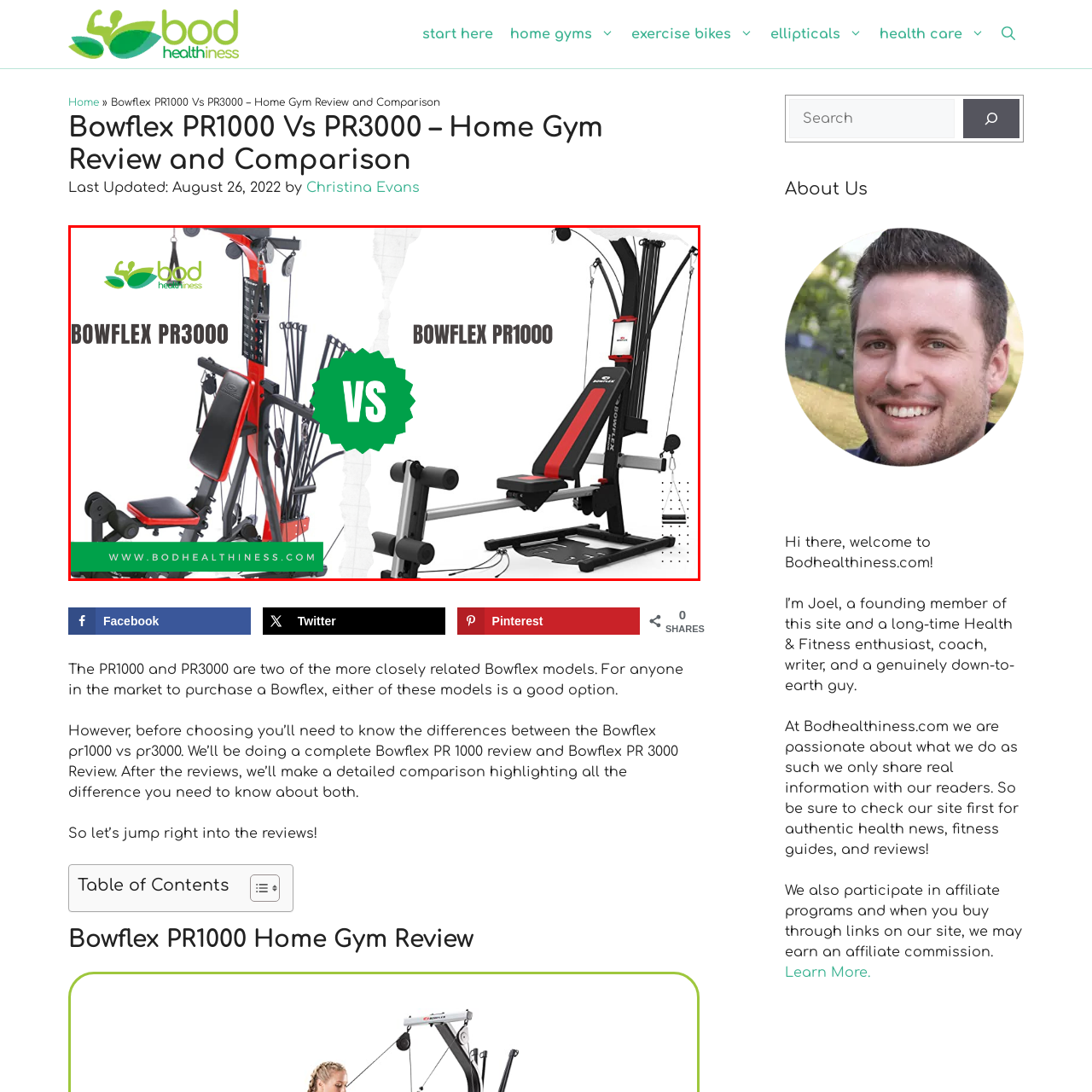What is the purpose of the article from Bod Healthiness?
Please analyze the image within the red bounding box and offer a comprehensive answer to the question.

The caption states that the visual is part of an article from Bod Healthiness, aimed at helping readers evaluate which Bowflex machine may best suit their fitness needs, indicating that the article's purpose is to assist readers in making an informed decision.